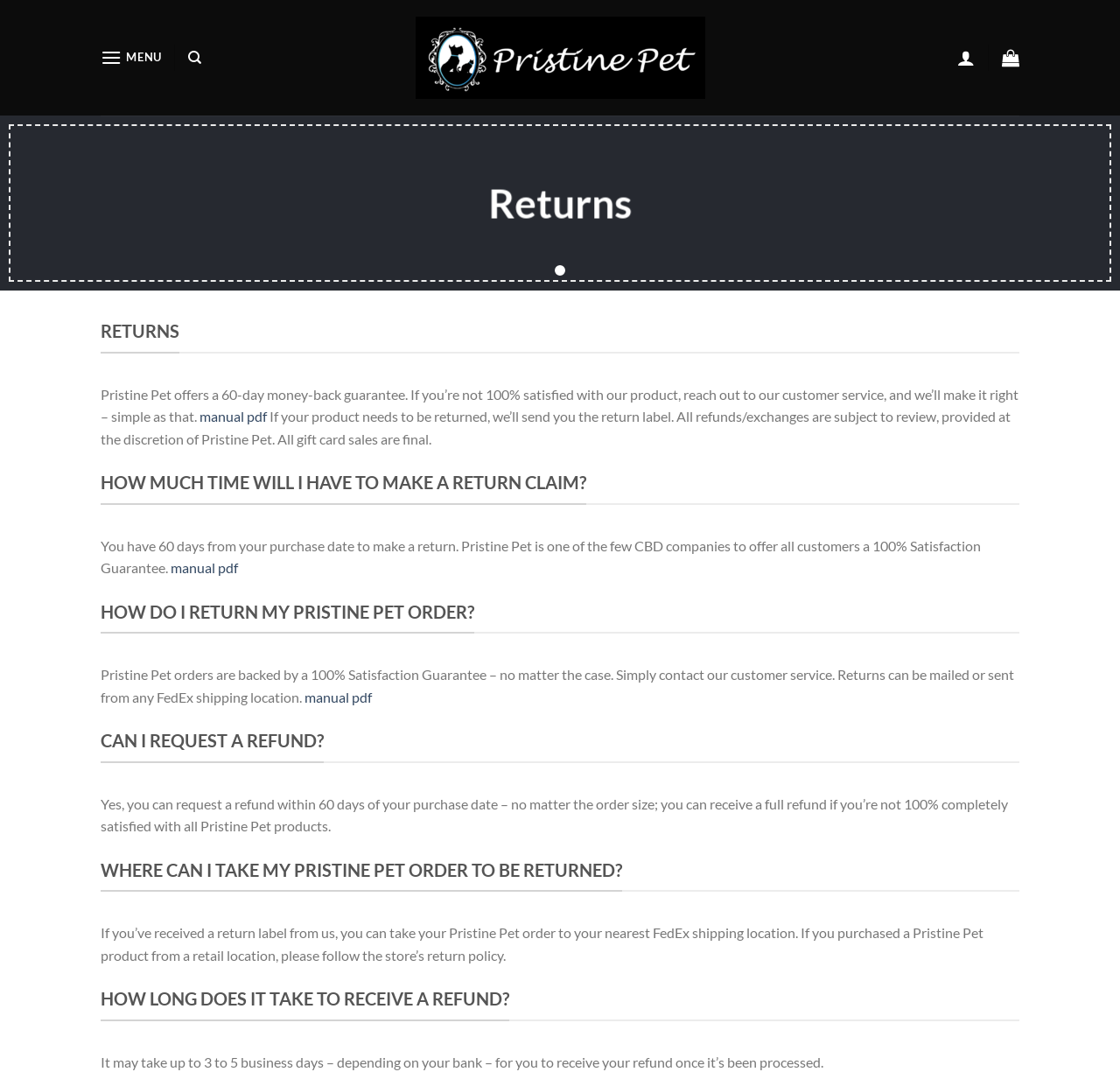Where can I take my Pristine Pet order to be returned?
From the image, provide a succinct answer in one word or a short phrase.

FedEx shipping location